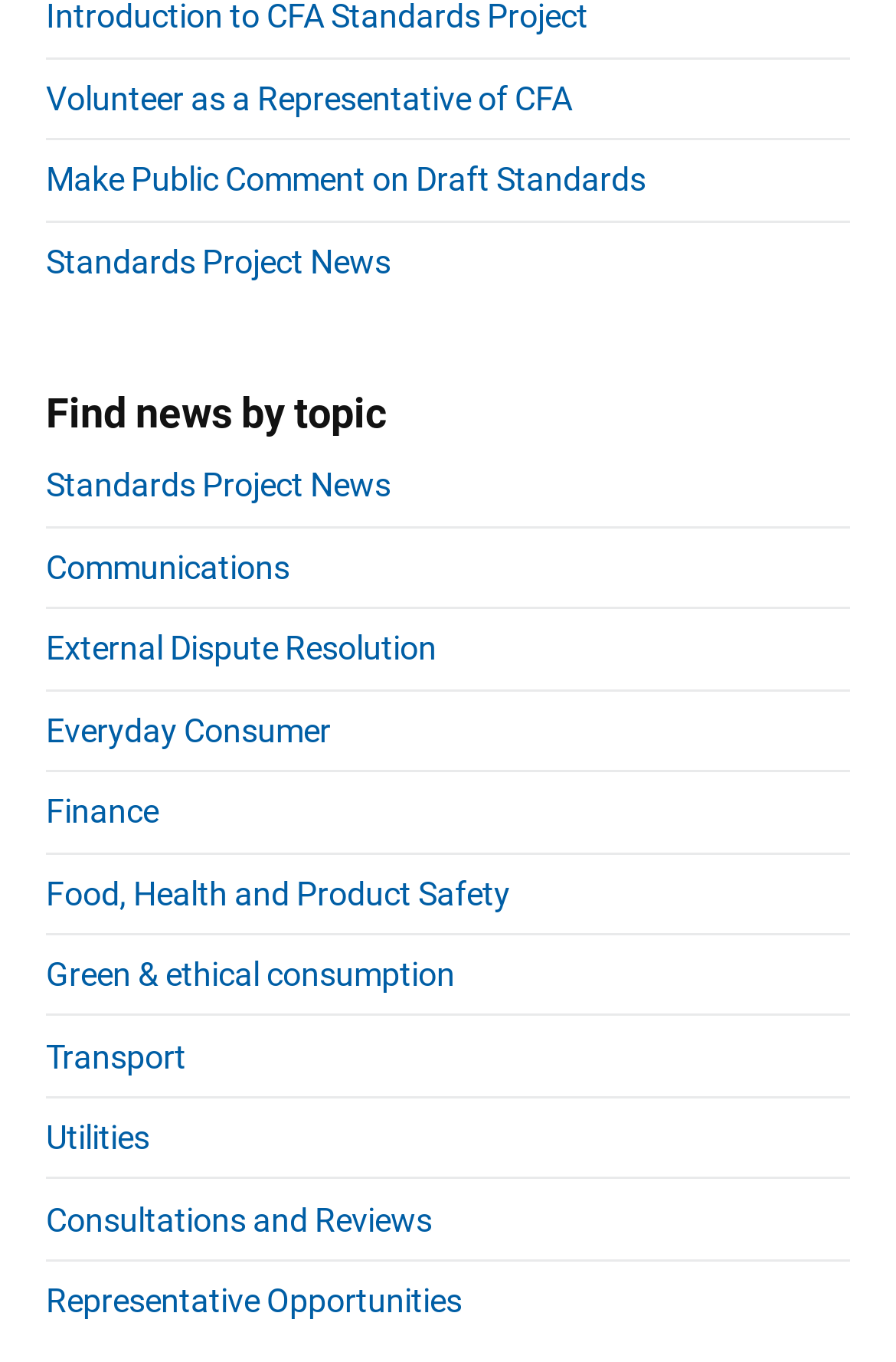Please locate the bounding box coordinates of the region I need to click to follow this instruction: "Learn about food, health and product safety".

[0.051, 0.642, 0.569, 0.669]